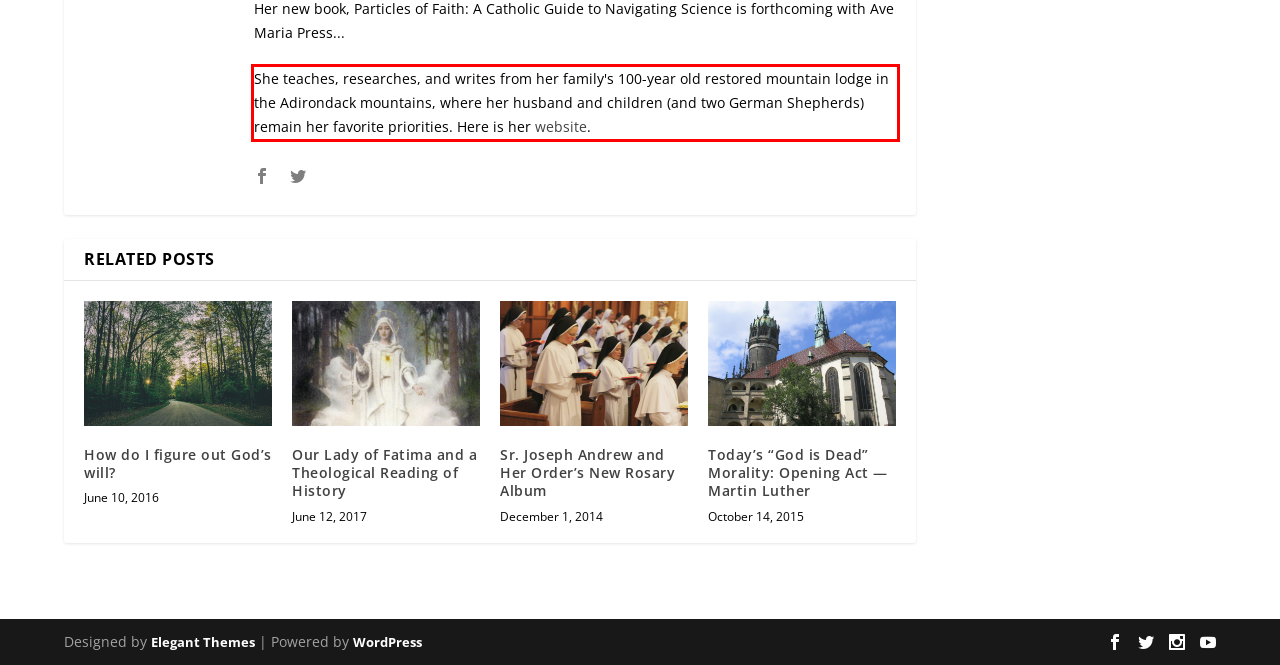You are presented with a webpage screenshot featuring a red bounding box. Perform OCR on the text inside the red bounding box and extract the content.

She teaches, researches, and writes from her family's 100-year old restored mountain lodge in the Adirondack mountains, where her husband and children (and two German Shepherds) remain her favorite priorities. Here is her website.